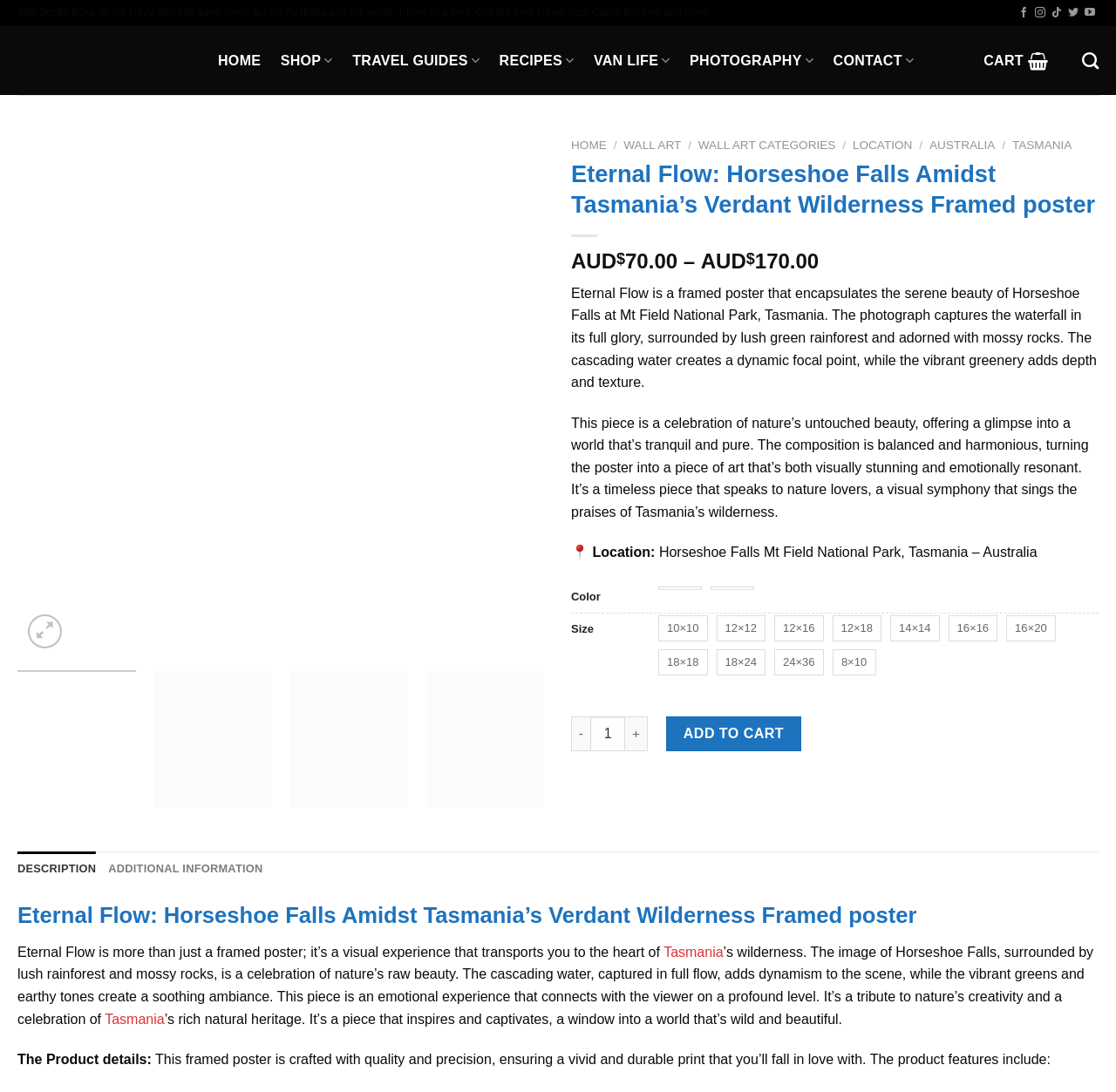Locate the bounding box coordinates of the clickable part needed for the task: "View Eternal Flow poster details".

[0.512, 0.145, 0.984, 0.202]